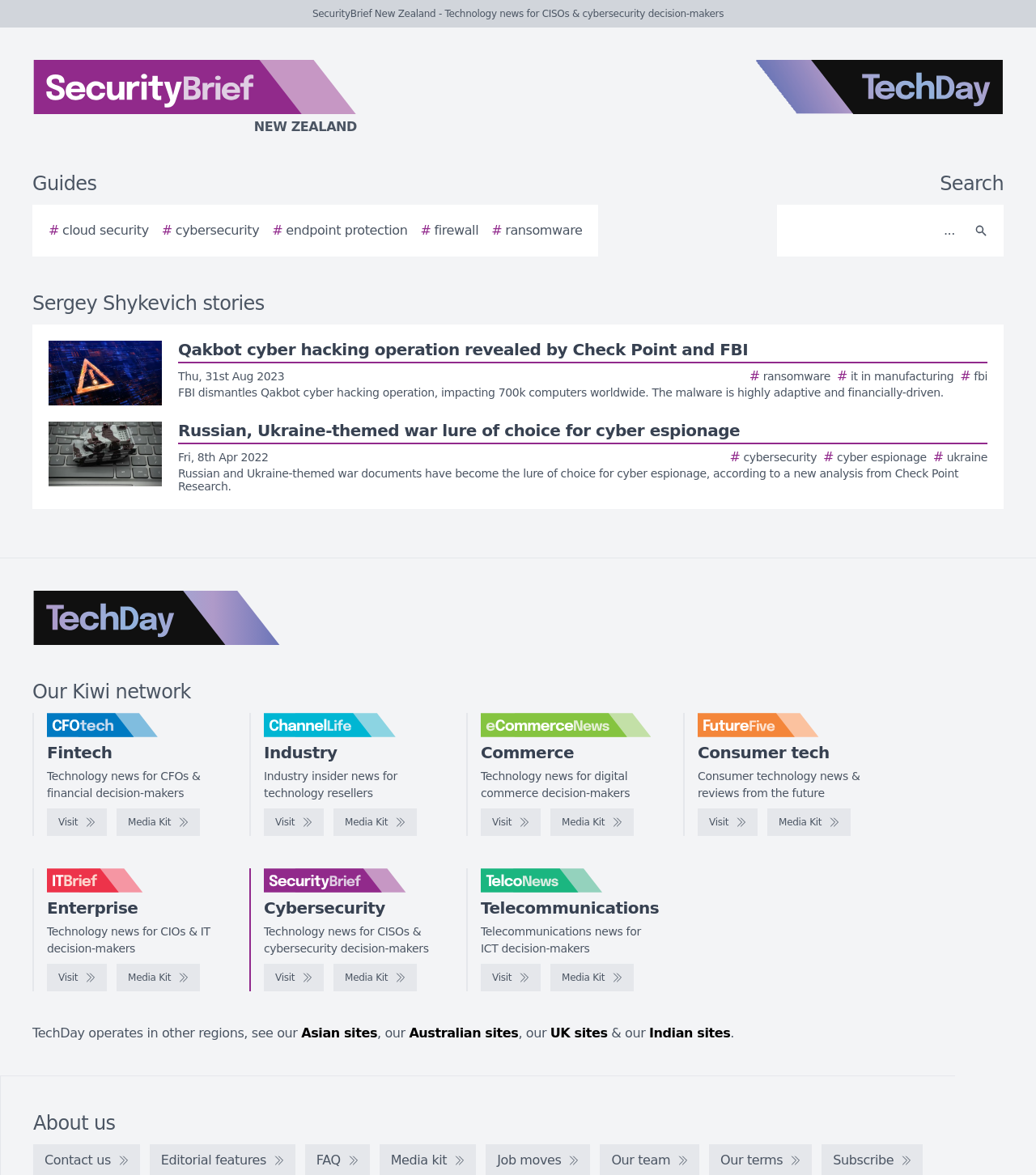Provide a one-word or short-phrase answer to the question:
How many search options are available?

1